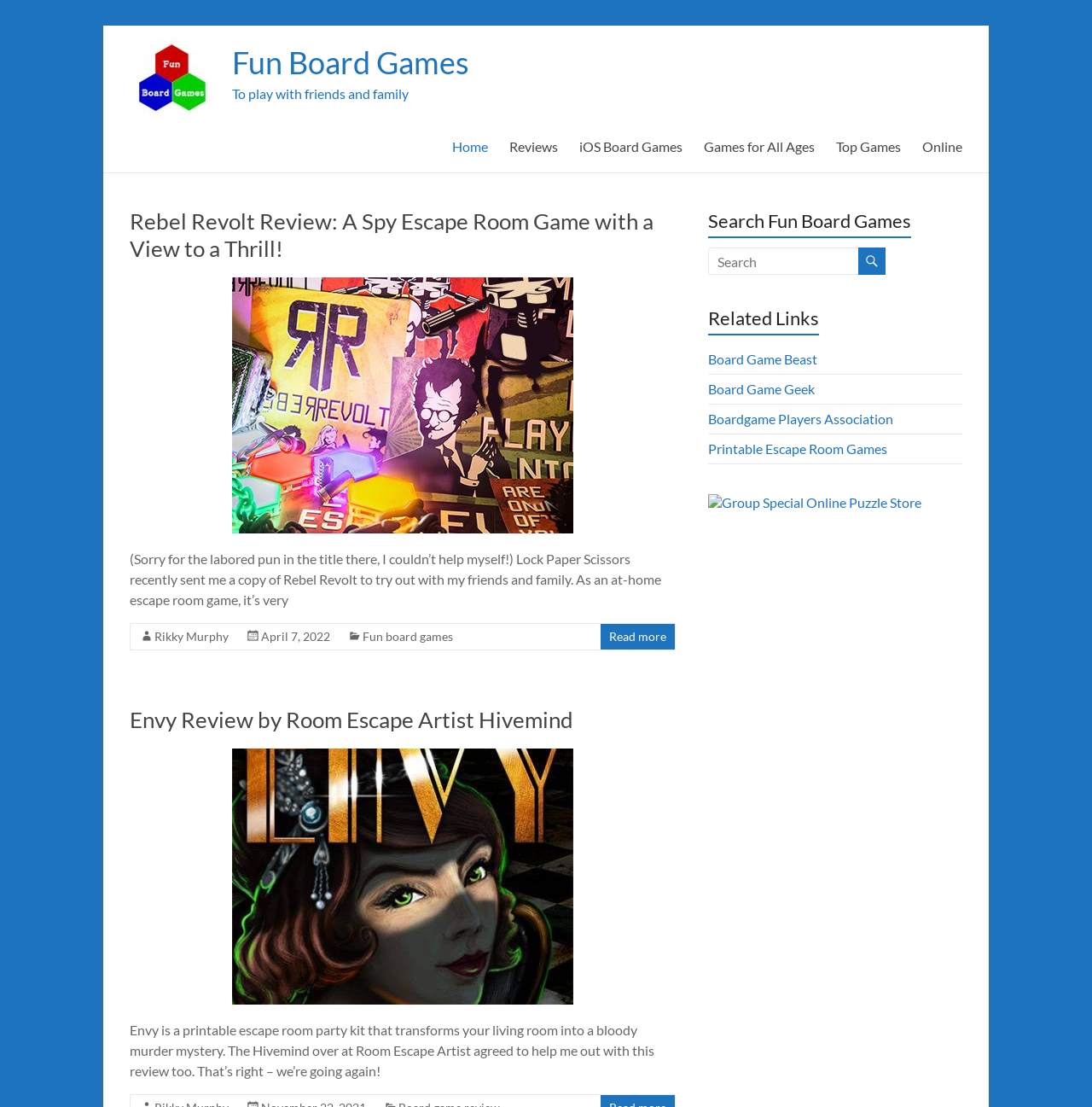Please examine the image and provide a detailed answer to the question: What is the name of the website?

The name of the website can be found in the top-left corner of the webpage, where it says 'Fun Board Games' in a heading element.